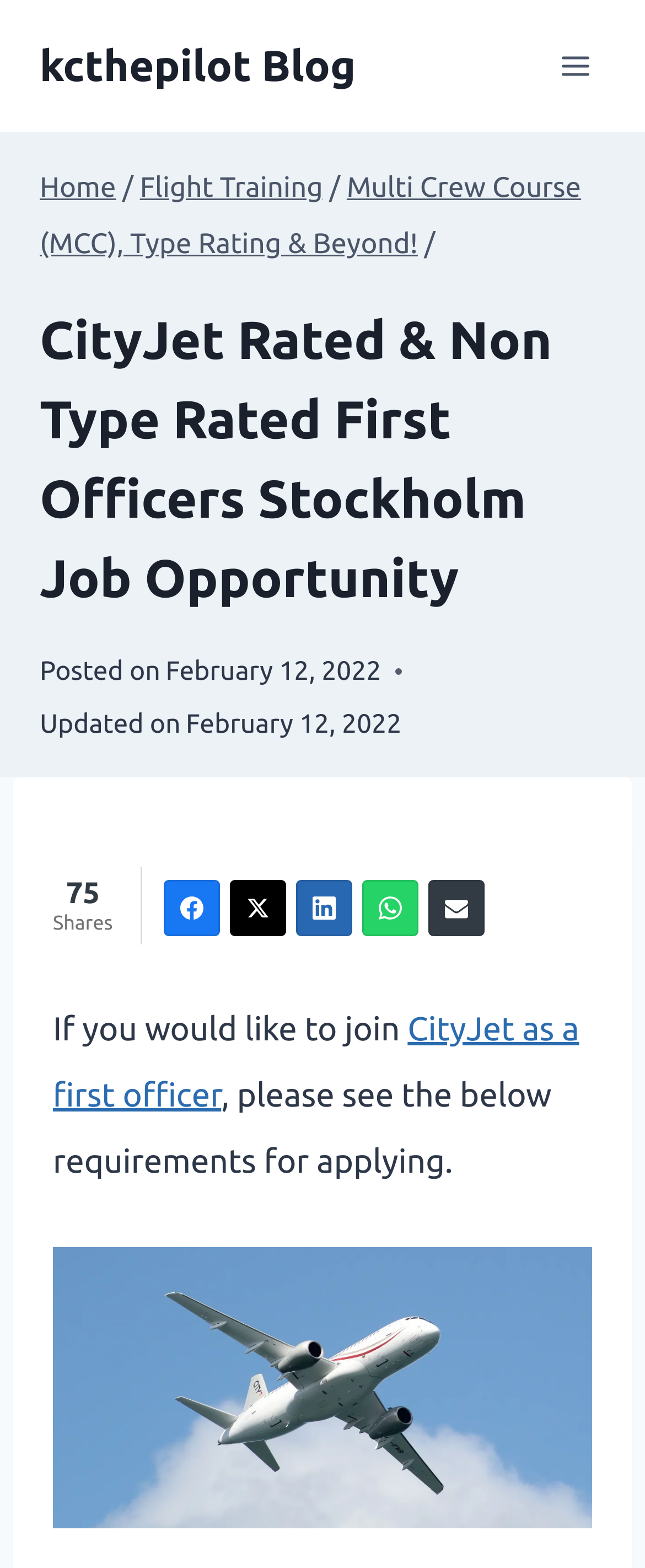Find the bounding box coordinates of the element I should click to carry out the following instruction: "Scroll to top".

[0.91, 0.537, 0.962, 0.558]